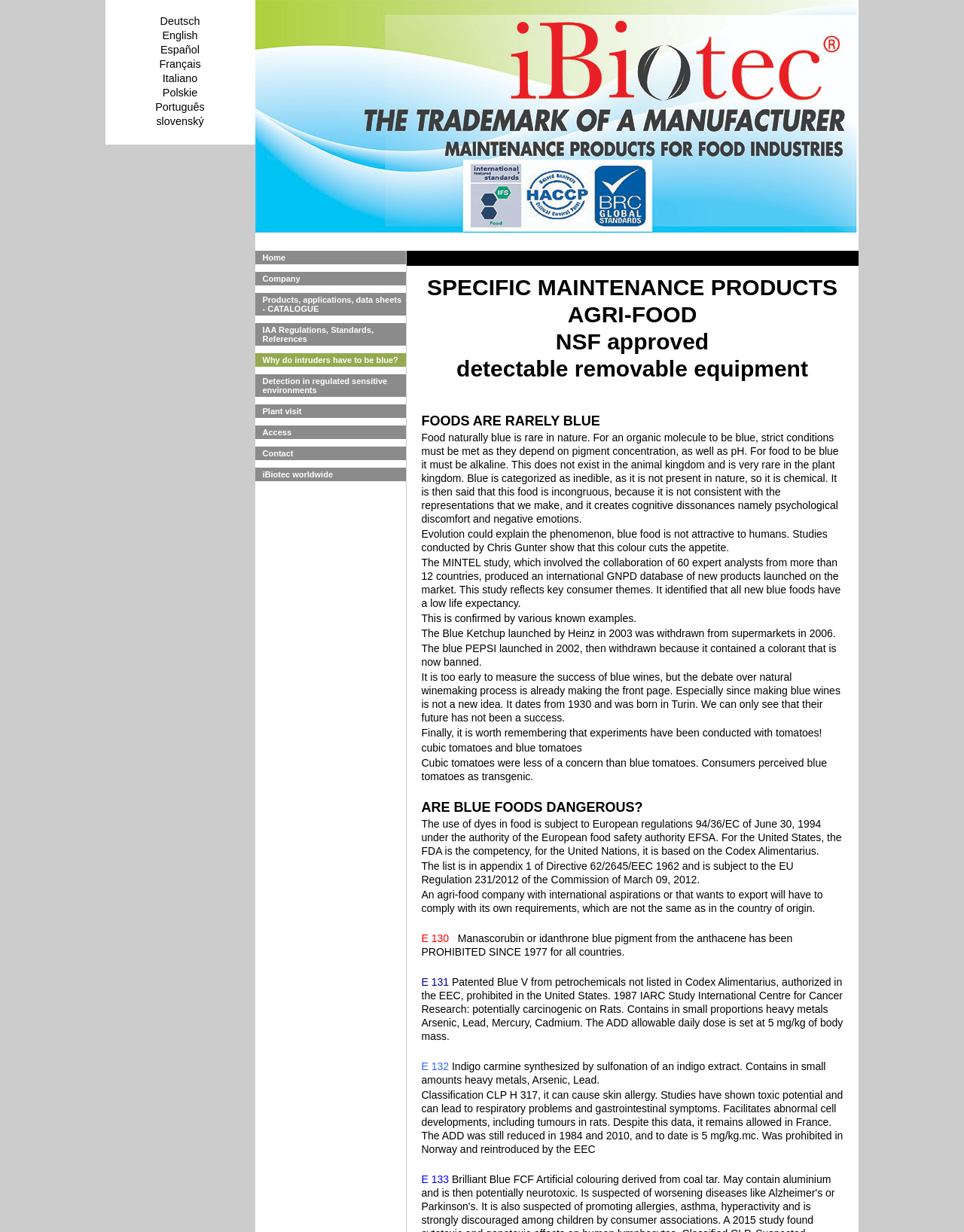Please predict the bounding box coordinates of the element's region where a click is necessary to complete the following instruction: "View Products, applications, data sheets - CATALOGUE". The coordinates should be represented by four float numbers between 0 and 1, i.e., [left, top, right, bottom].

[0.264, 0.238, 0.421, 0.256]